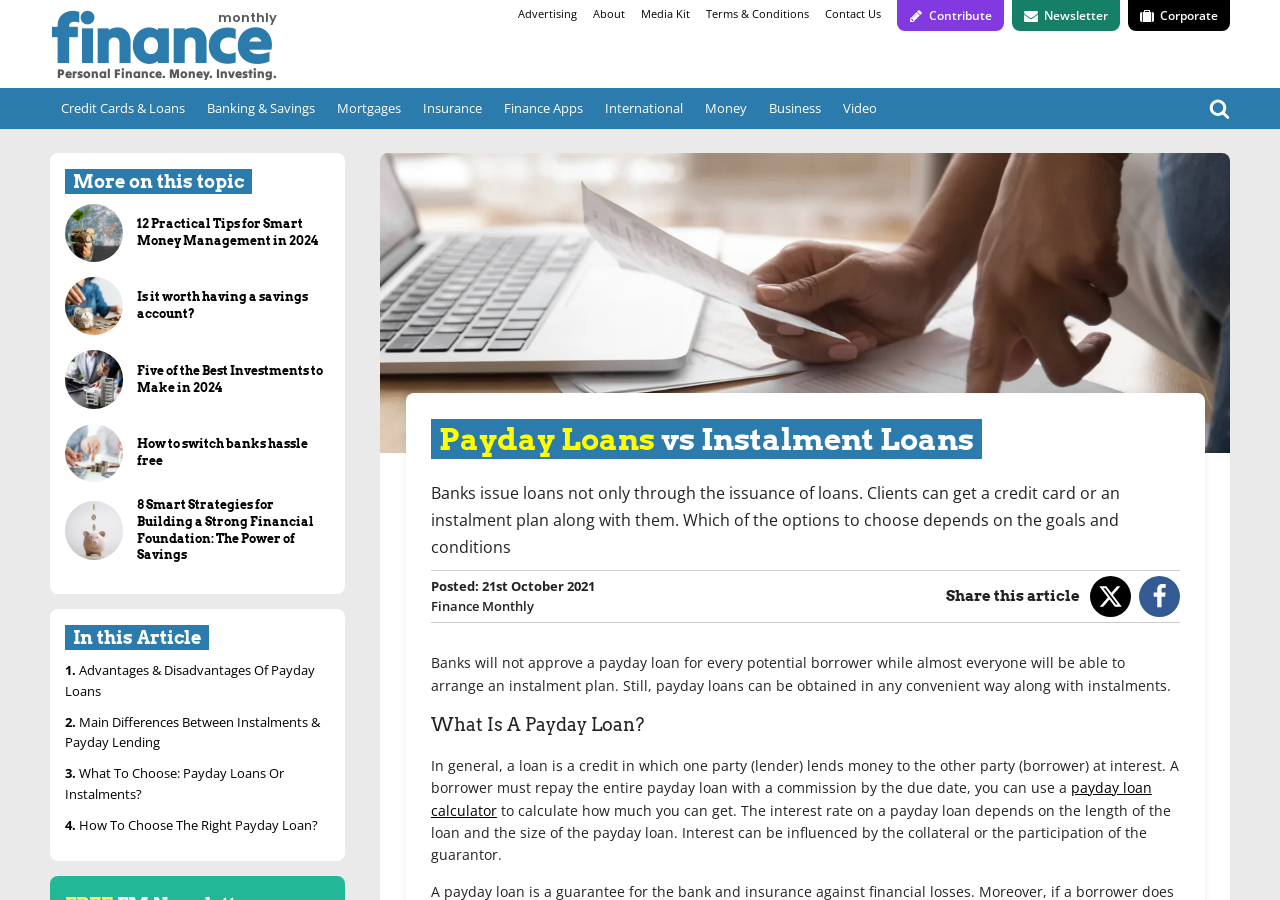What is the date of the article?
From the image, respond with a single word or phrase.

21st October 2021